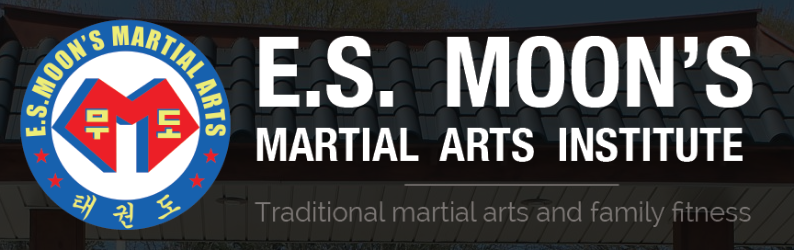Offer a comprehensive description of the image.

The image showcases the logo and branding of **E.S. Moon's Martial Arts Institute**, featuring a circular emblem that highlights the institute's commitment to traditional martial arts training. The logo includes a stylized letter "M" accompanied by Korean characters, all accented in a vibrant blue and red color scheme. Beneath the emblem, the name of the institute is prominently displayed in bold white letters, asserting its identity as a leading establishment for martial arts education. The tagline, "Traditional martial arts and family fitness," emphasizes its focus on both discipline and inclusiveness, making it ideal for individuals and families interested in improving their physical and mental well-being through martial arts training. The backdrop includes a decorative roof structure typical of martial arts dojos, contributing to the cultural theme of the institute.